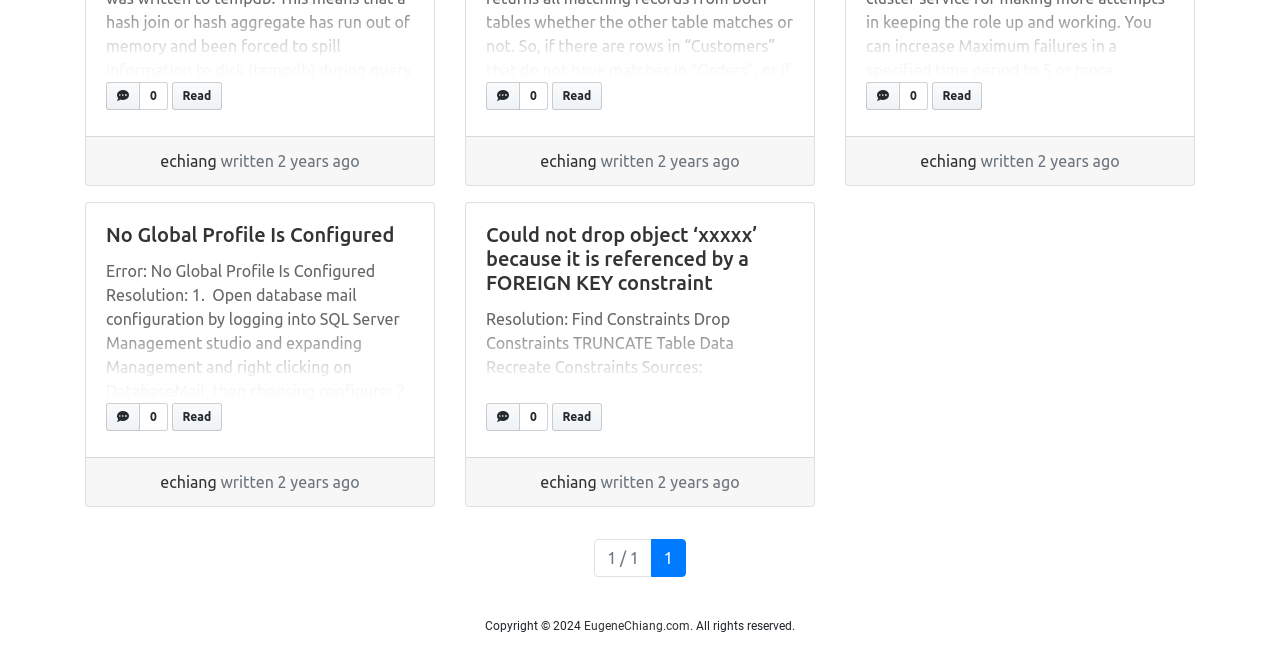Give the bounding box coordinates for the element described by: "Read".

[0.431, 0.635, 0.47, 0.662]